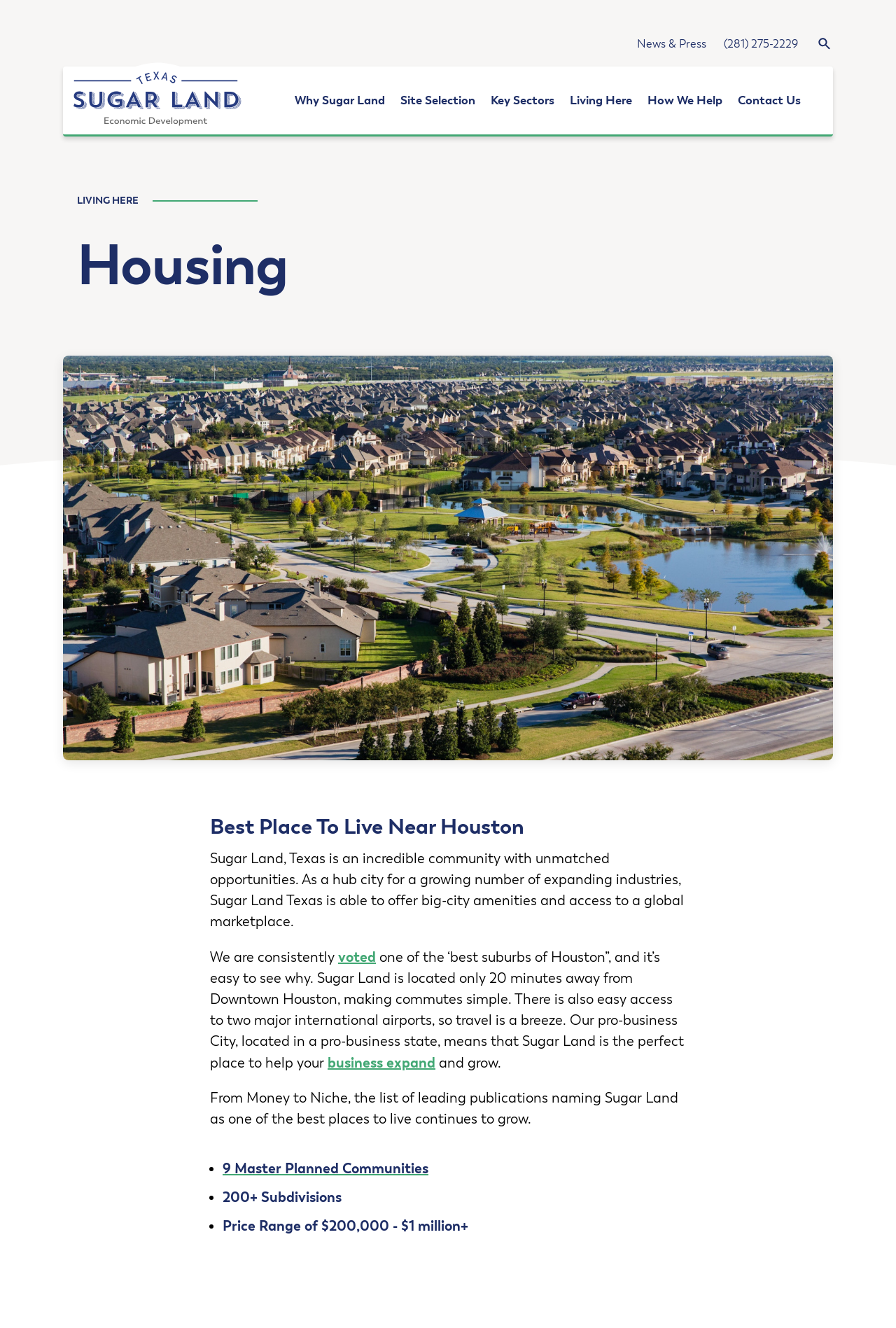What is the price range of subdivisions in Sugar Land?
Utilize the information in the image to give a detailed answer to the question.

I found the answer by looking at the list of features in Sugar Land, where I saw a bullet point mentioning 'Price Range of $200,000 - $1 million+'.